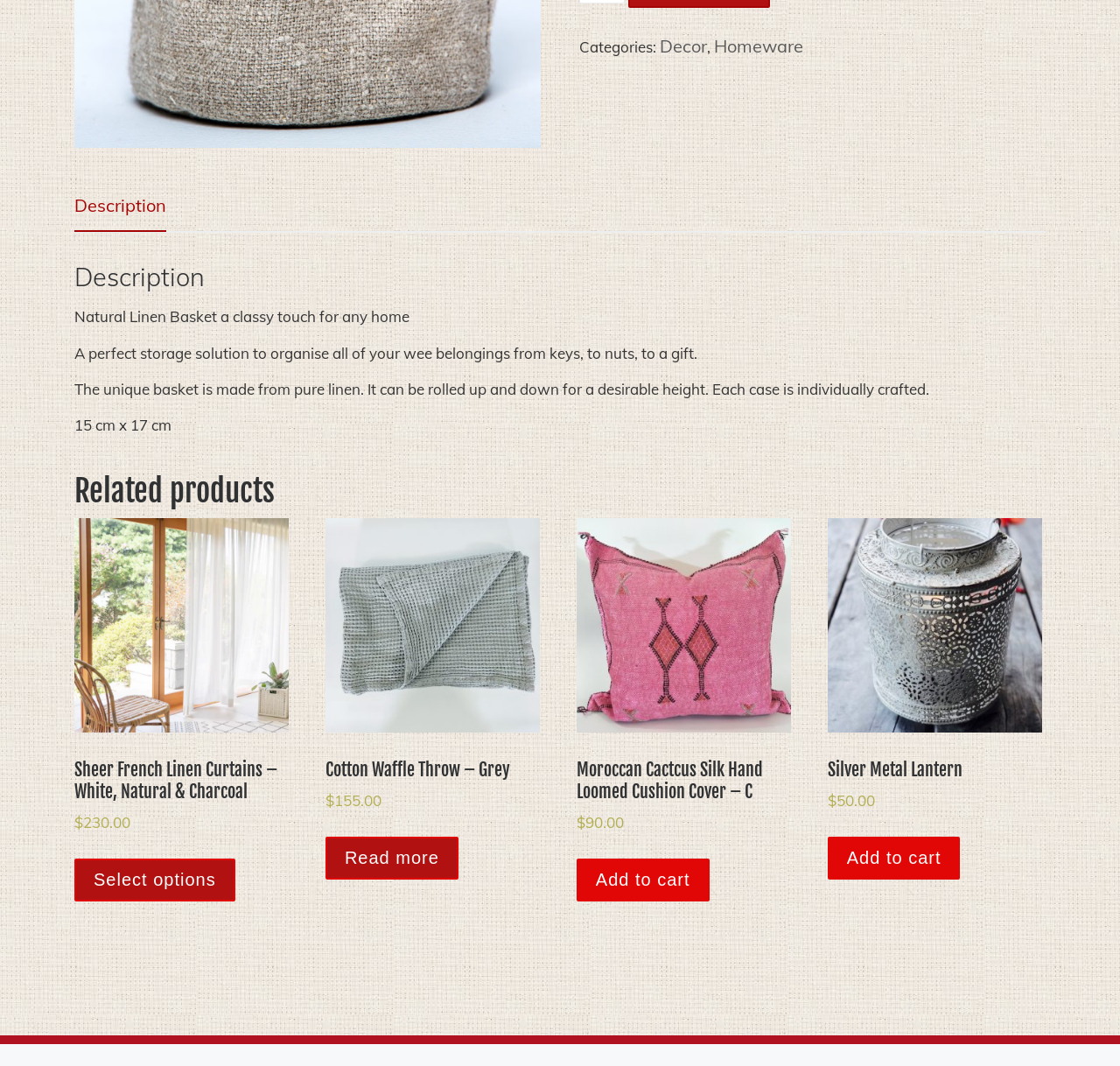Extract the bounding box coordinates for the UI element described as: "Add to cart".

[0.515, 0.806, 0.633, 0.846]